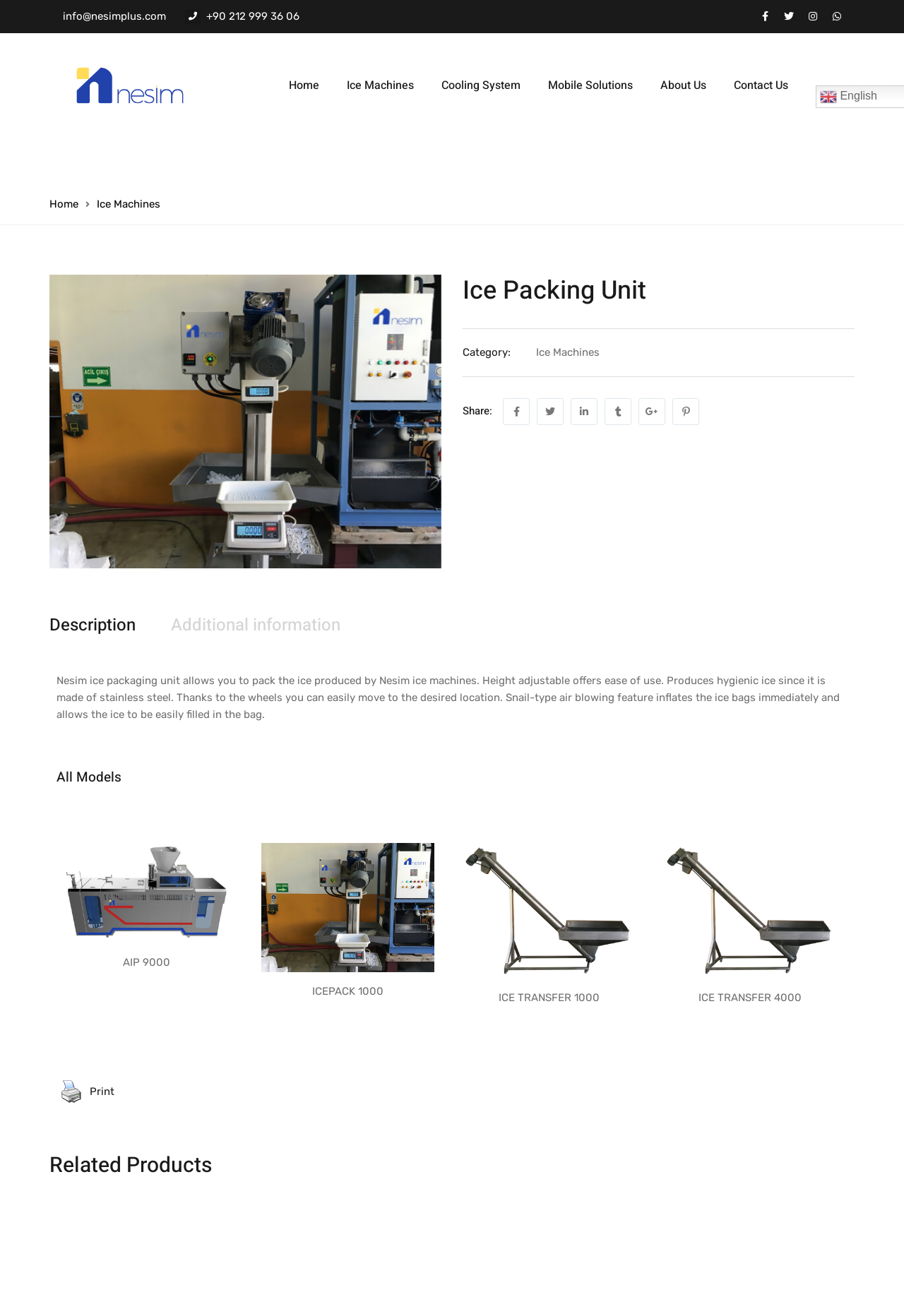Find the bounding box coordinates of the clickable area required to complete the following action: "Contact us".

[0.812, 0.041, 0.884, 0.089]